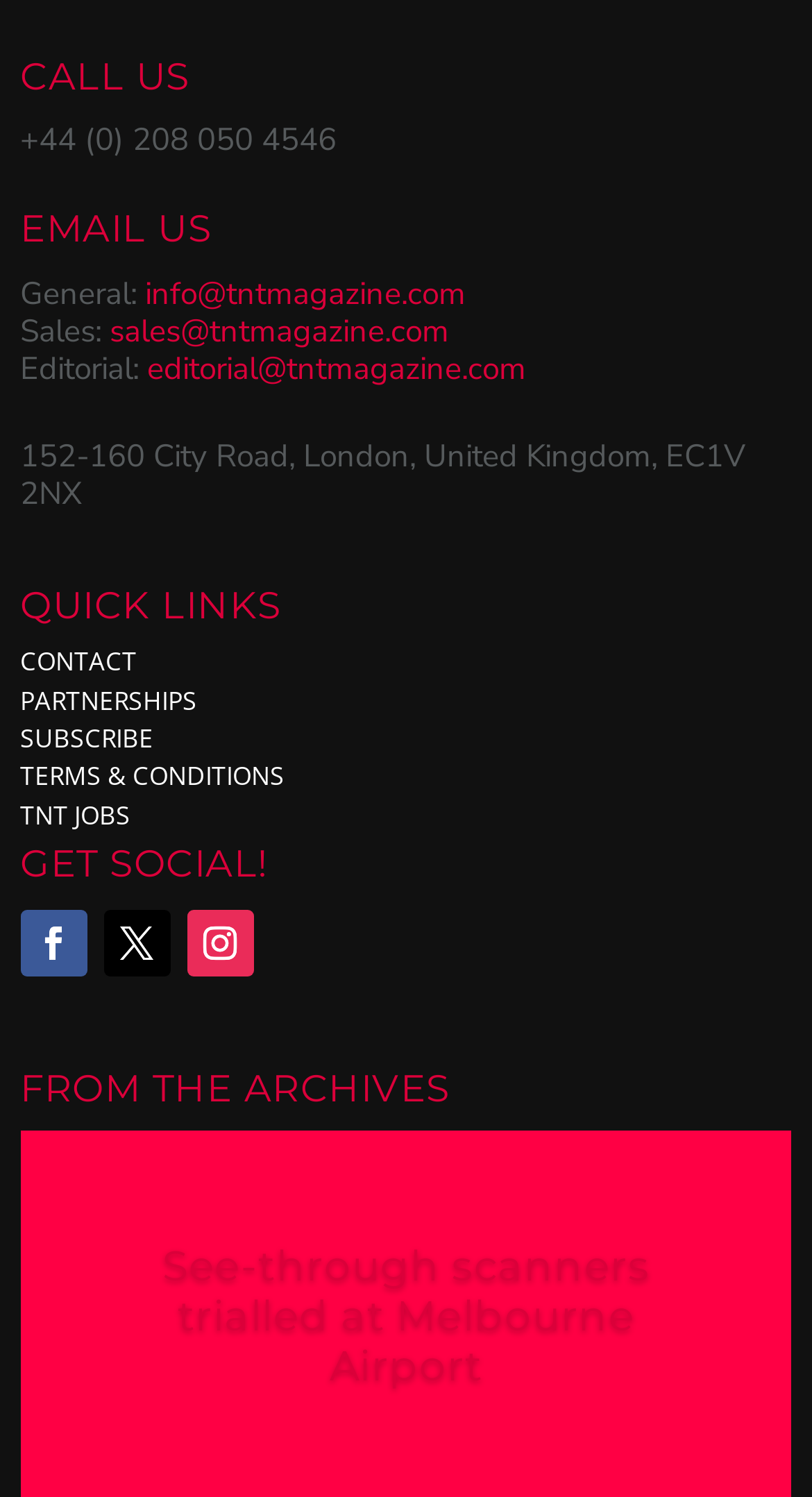Can you specify the bounding box coordinates of the area that needs to be clicked to fulfill the following instruction: "Follow on social media"?

[0.025, 0.608, 0.107, 0.652]